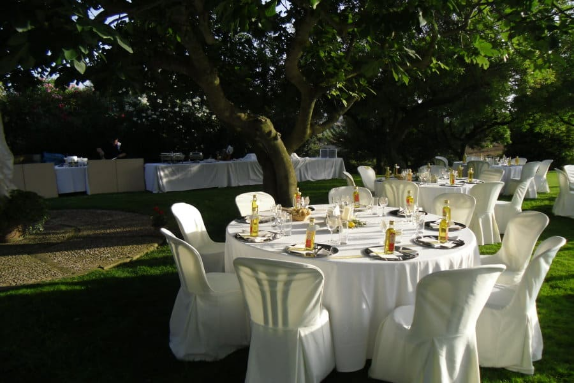What is the color of the tablecloths?
Using the image as a reference, deliver a detailed and thorough answer to the question.

The caption explicitly states that the tables are 'draped in pristine white tablecloths', which implies that the color of the tablecloths is white.